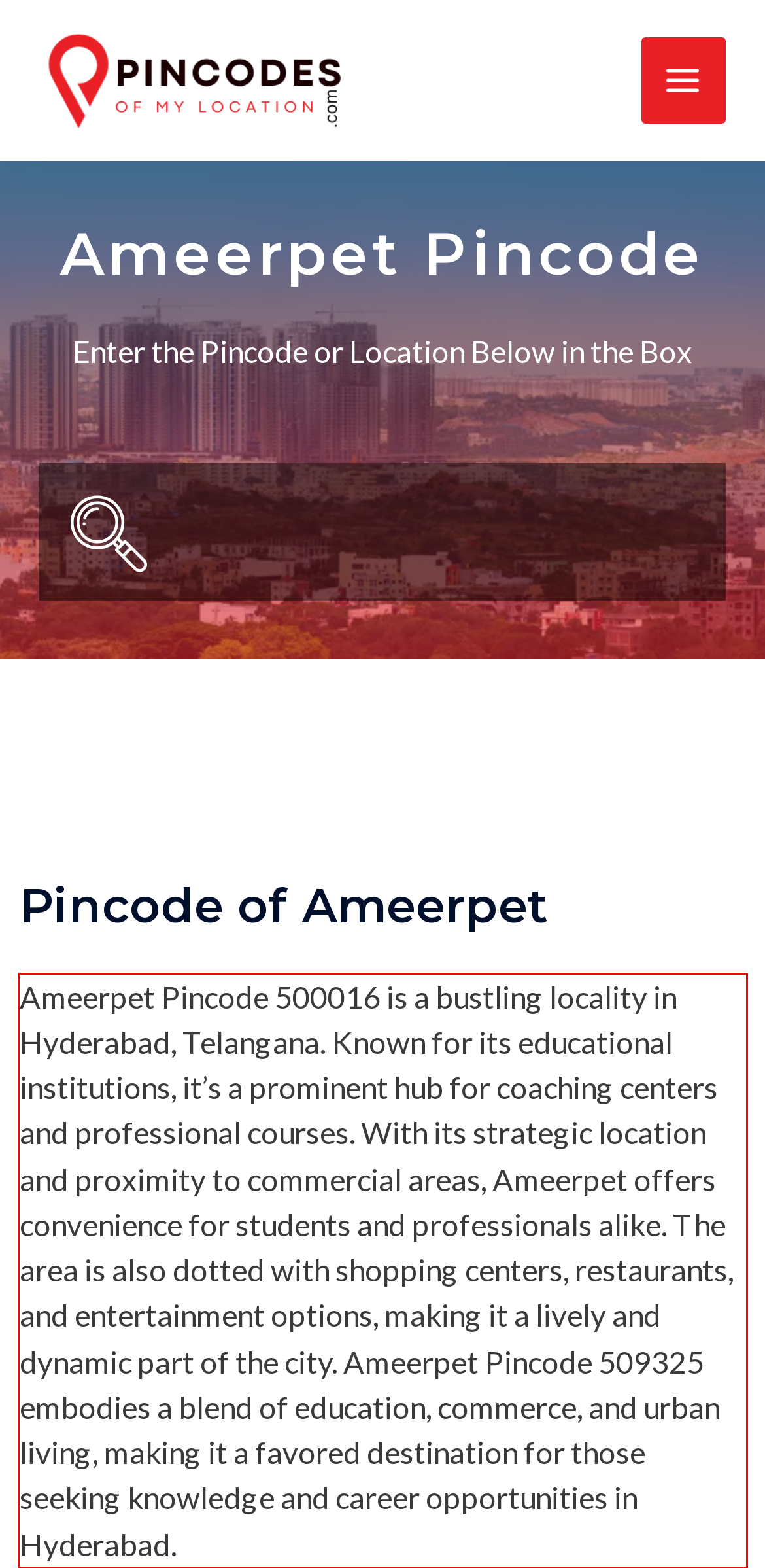From the provided screenshot, extract the text content that is enclosed within the red bounding box.

Ameerpet Pincode 500016 is a bustling locality in Hyderabad, Telangana. Known for its educational institutions, it’s a prominent hub for coaching centers and professional courses. With its strategic location and proximity to commercial areas, Ameerpet offers convenience for students and professionals alike. The area is also dotted with shopping centers, restaurants, and entertainment options, making it a lively and dynamic part of the city. Ameerpet Pincode 509325 embodies a blend of education, commerce, and urban living, making it a favored destination for those seeking knowledge and career opportunities in Hyderabad.